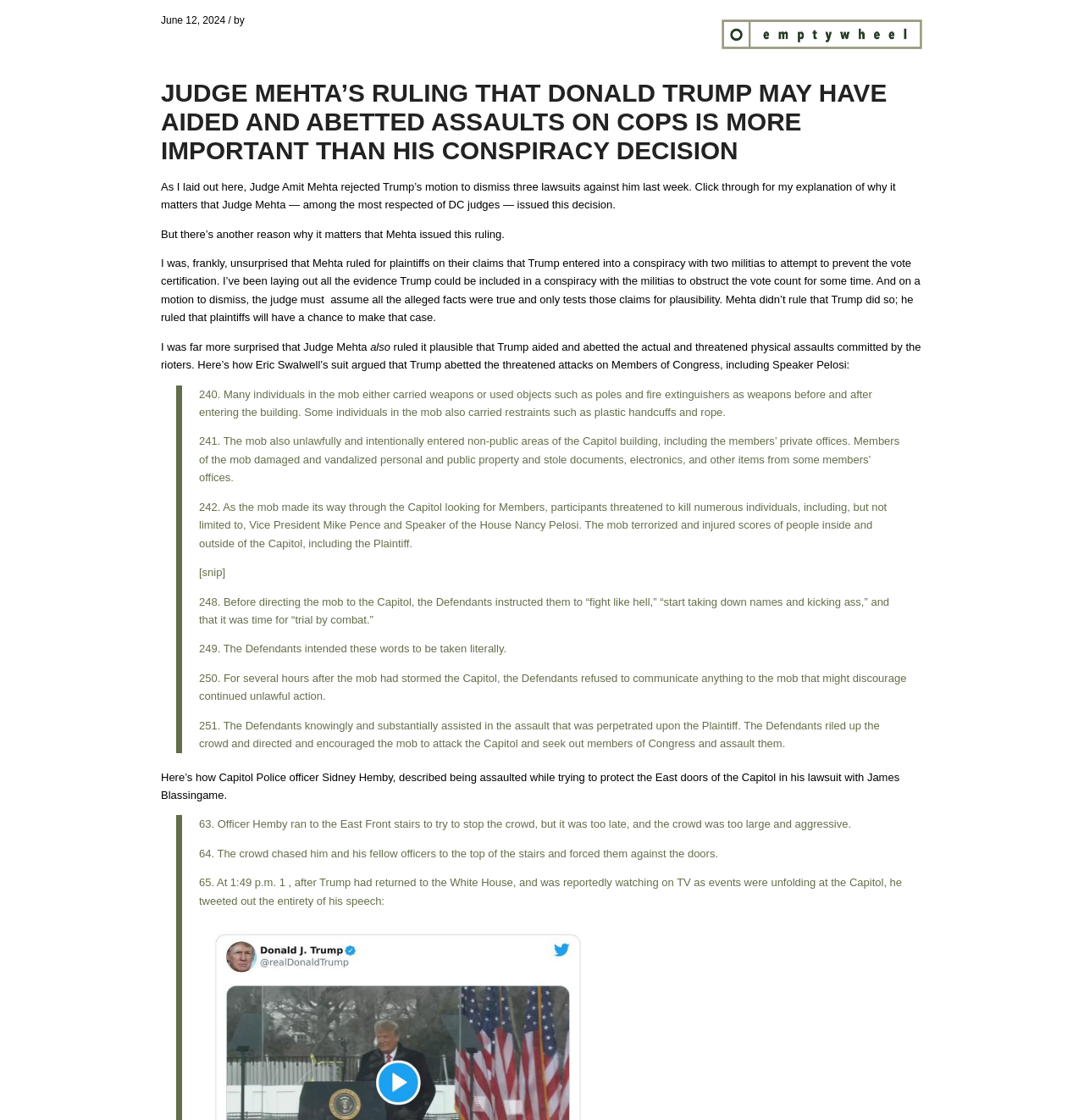Determine the main heading text of the webpage.

JUDGE MEHTA’S RULING THAT DONALD TRUMP MAY HAVE AIDED AND ABETTED ASSAULTS ON COPS IS MORE IMPORTANT THAN HIS CONSPIRACY DECISION